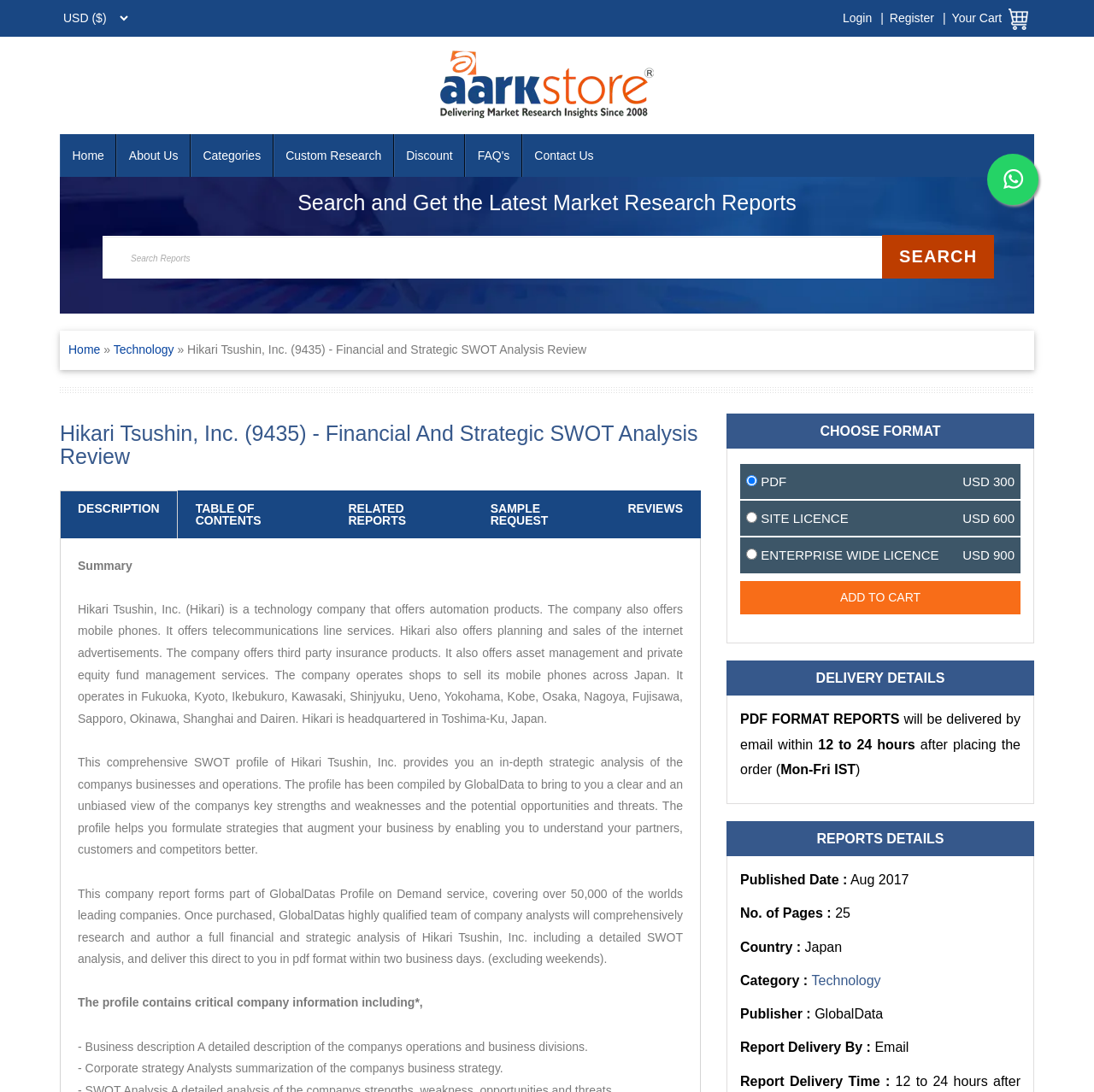What is the company name of the SWOT analysis review?
Please interpret the details in the image and answer the question thoroughly.

I found the company name by looking at the heading 'Hikari Tsushin, Inc. (9435) - Financial and Strategic SWOT Analysis Review' which is located at the top of the webpage. This heading is a summary of the report being presented.